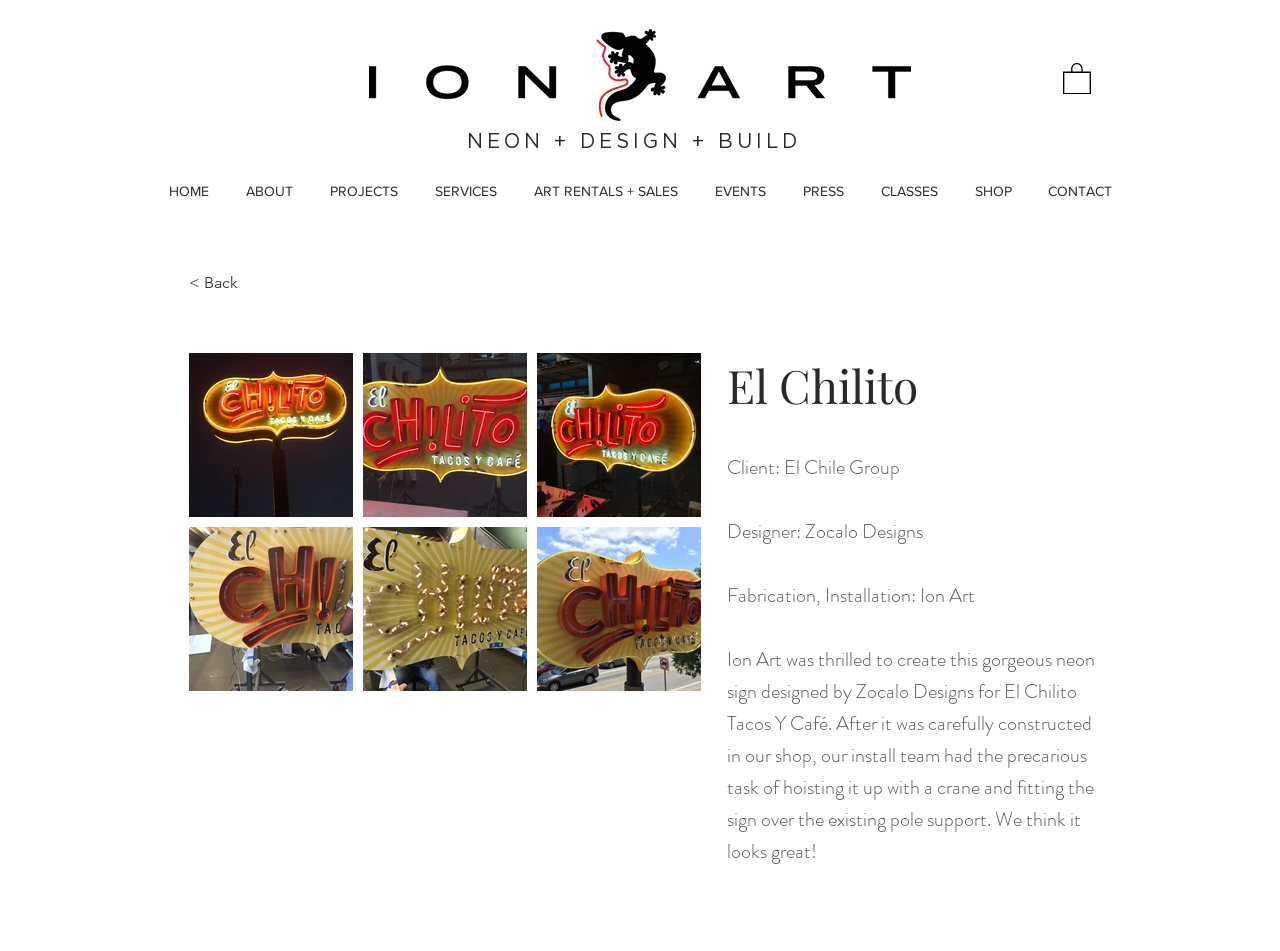What is the purpose of Ion Art's installation team?
By examining the image, provide a one-word or phrase answer.

To hoist the sign with a crane